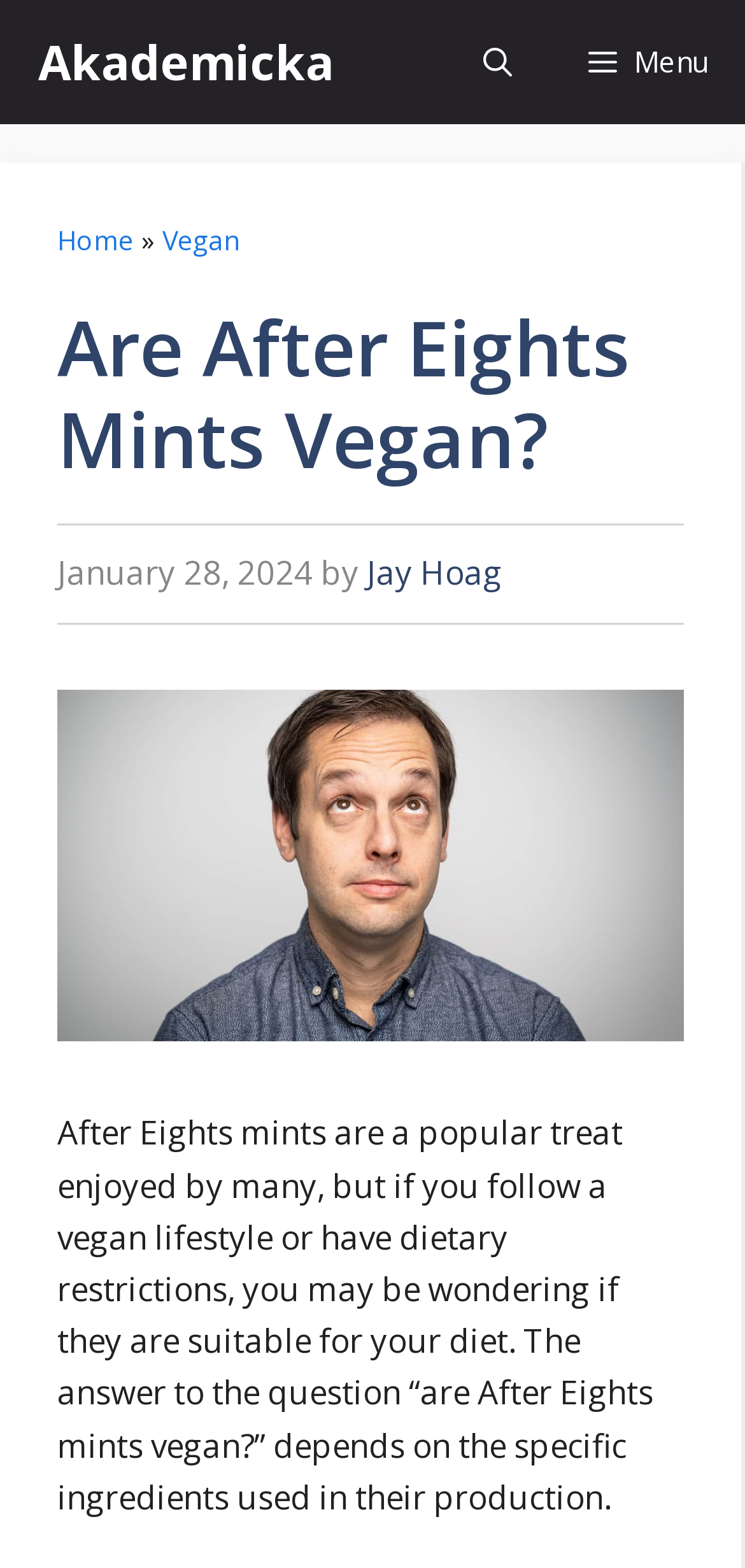Write an elaborate caption that captures the essence of the webpage.

The webpage is about determining whether After Eights mints are vegan or not. At the top, there is a navigation bar with a link to the website's homepage, "Akademicka", and a button to open a menu. Next to the menu button, there is a search button. 

Below the navigation bar, there is a header section that contains breadcrumbs, which show the path "Home » Vegan". The main heading of the page, "Are After Eights Mints Vegan?", is located below the breadcrumbs. 

To the right of the heading, there is a timestamp indicating when the article was published, "January 28, 2024", followed by the author's name, "Jay Hoag". 

Below the heading and timestamp, there is an image related to the topic. Underneath the image, there is a paragraph of text that introduces the topic, explaining that the answer to whether After Eights mints are vegan depends on their ingredients.